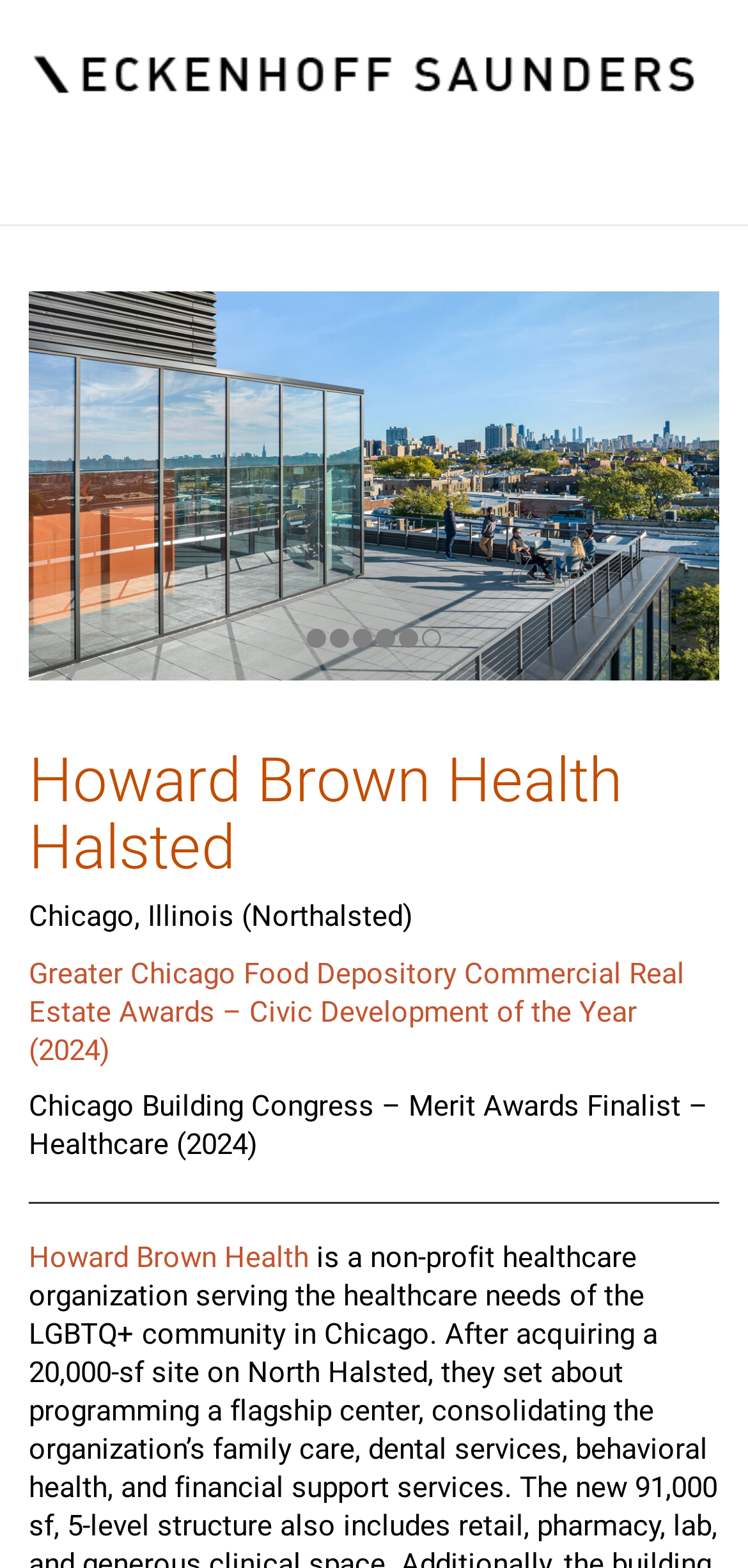What award did Howard Brown Health Halsted win in 2024?
Please respond to the question with a detailed and informative answer.

I found the award information by looking at the link element 'Greater Chicago Food Depository Commercial Real Estate Awards – Civic Development of the Year (2024)' which is located below the StaticText element 'Chicago, Illinois (Northalsted)'.